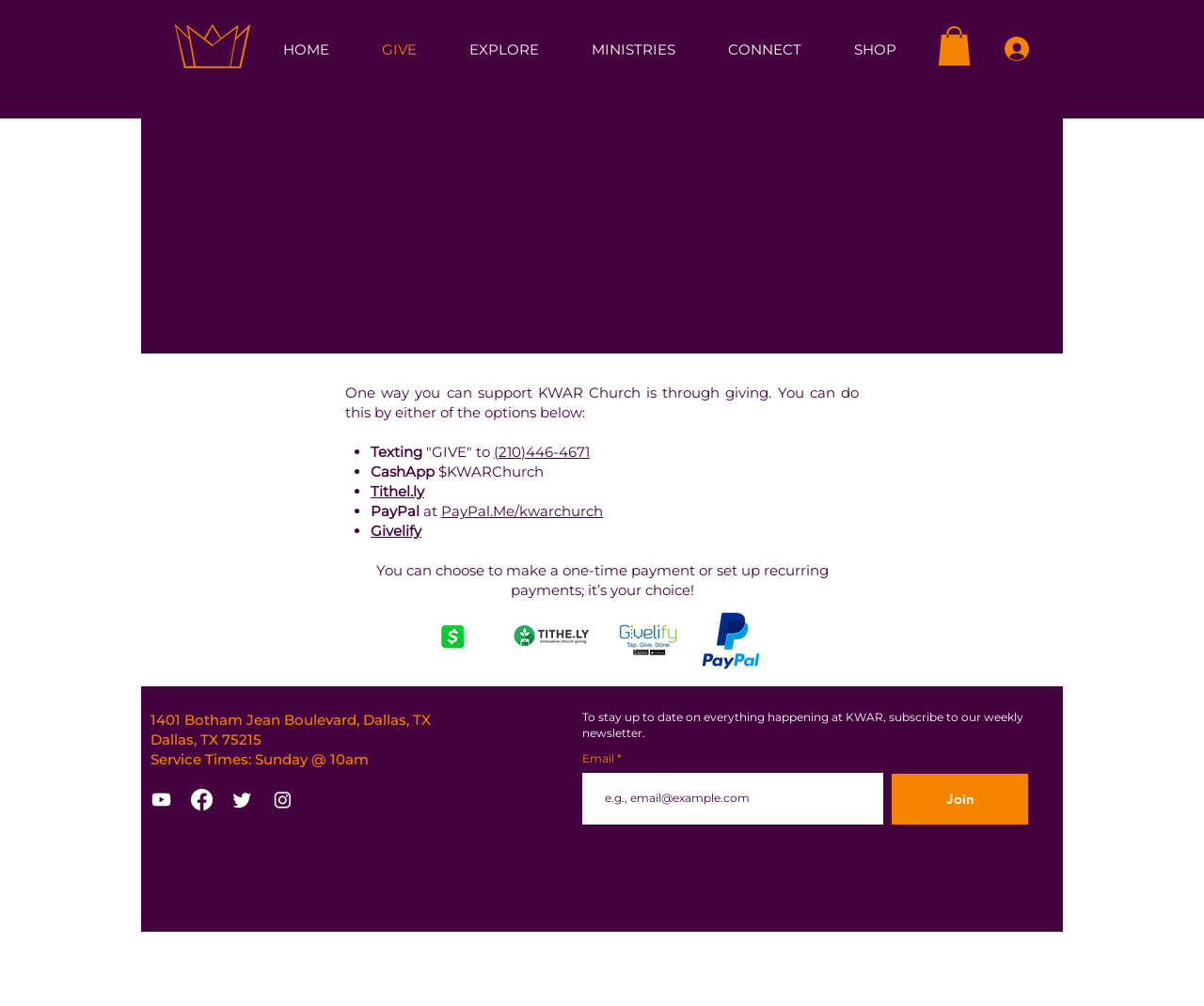Given the element description Log In, specify the bounding box coordinates of the corresponding UI element in the format (top-left x, top-left y, bottom-right x, bottom-right y). All values must be between 0 and 1.

[0.823, 0.031, 0.877, 0.066]